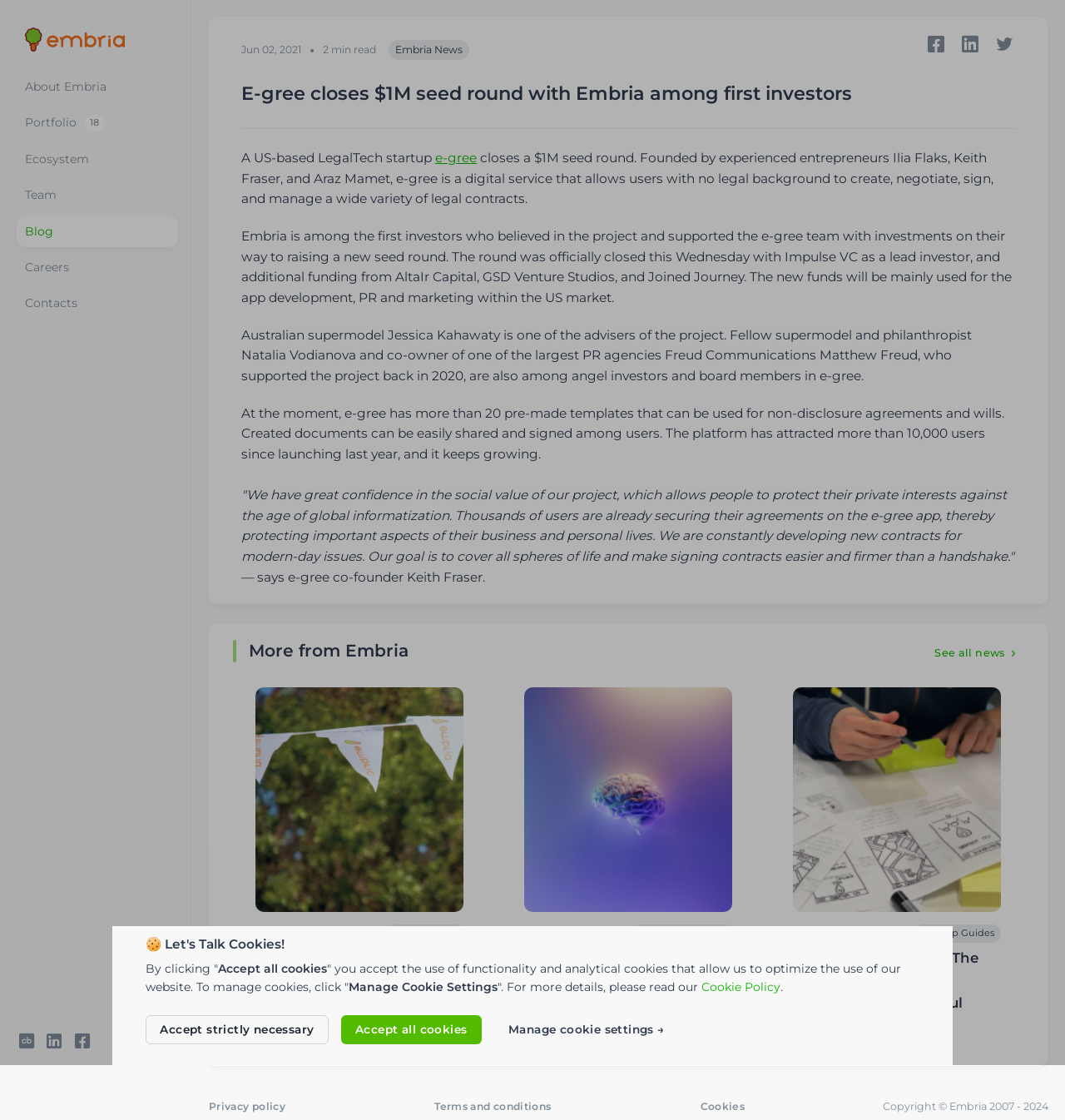Who is one of the advisers of the e-gree project? Examine the screenshot and reply using just one word or a brief phrase.

Jessica Kahawaty